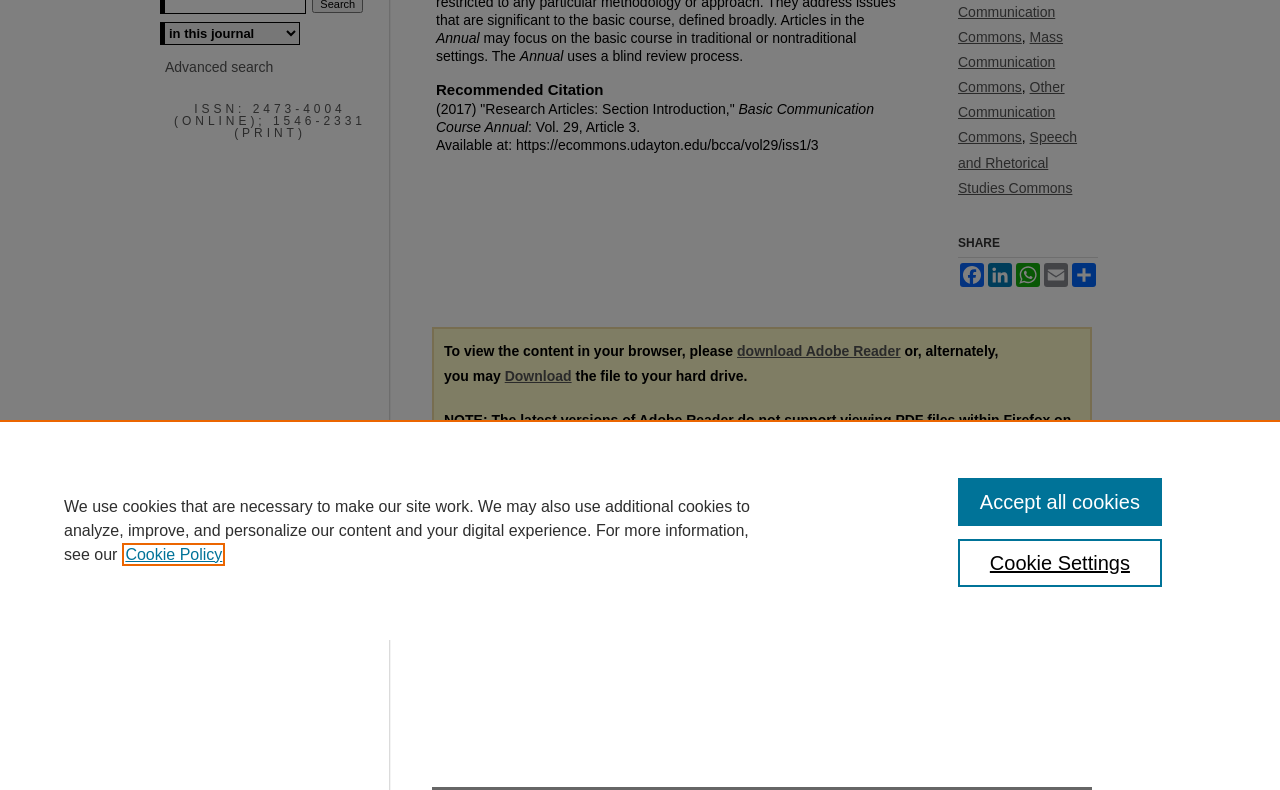Determine the bounding box coordinates in the format (top-left x, top-left y, bottom-right x, bottom-right y). Ensure all values are floating point numbers between 0 and 1. Identify the bounding box of the UI element described by: Instagram

None